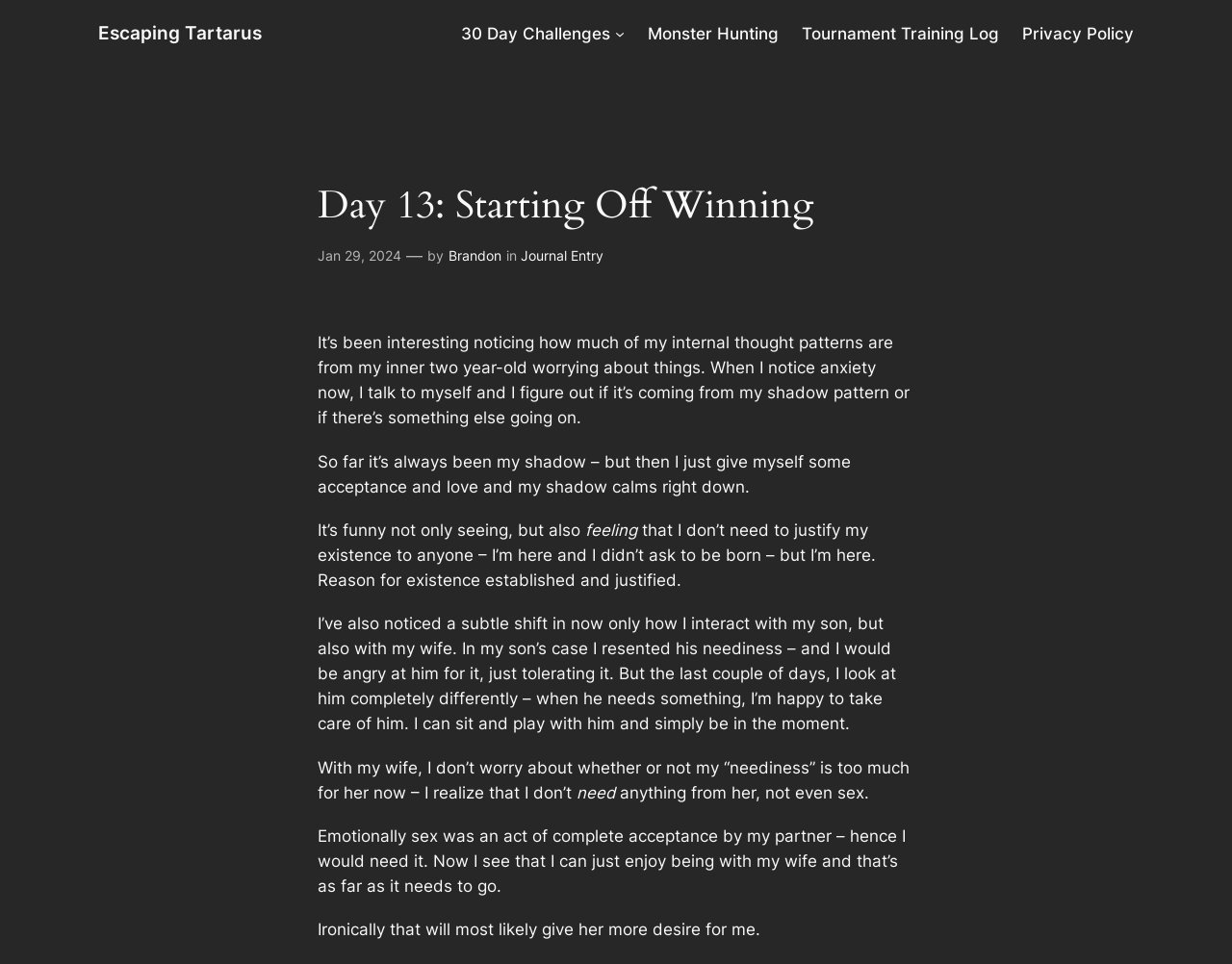Determine the bounding box coordinates of the section I need to click to execute the following instruction: "view 30 Day Challenges". Provide the coordinates as four float numbers between 0 and 1, i.e., [left, top, right, bottom].

[0.374, 0.022, 0.496, 0.048]